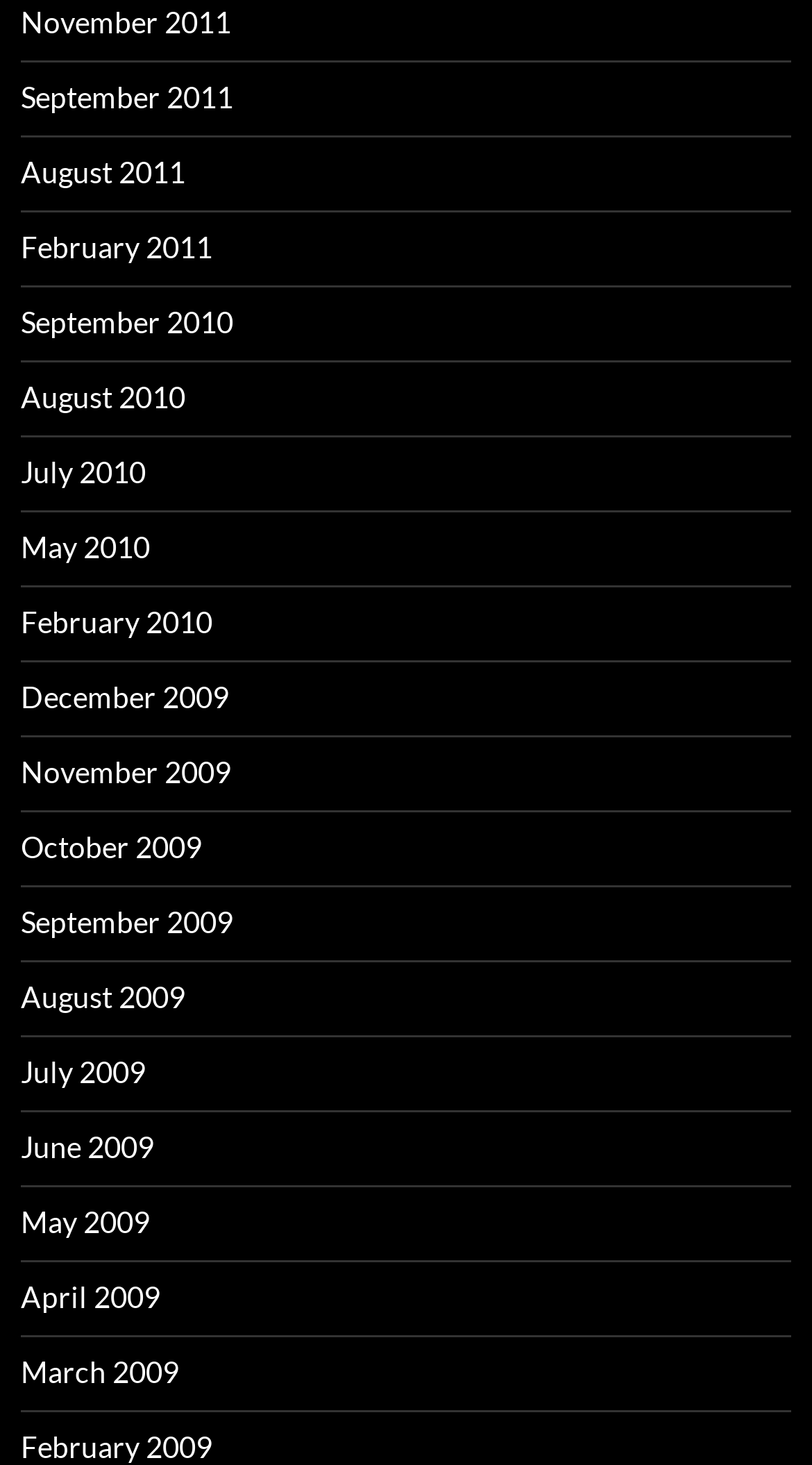Determine the bounding box coordinates of the region I should click to achieve the following instruction: "view September 2011". Ensure the bounding box coordinates are four float numbers between 0 and 1, i.e., [left, top, right, bottom].

[0.026, 0.054, 0.287, 0.079]